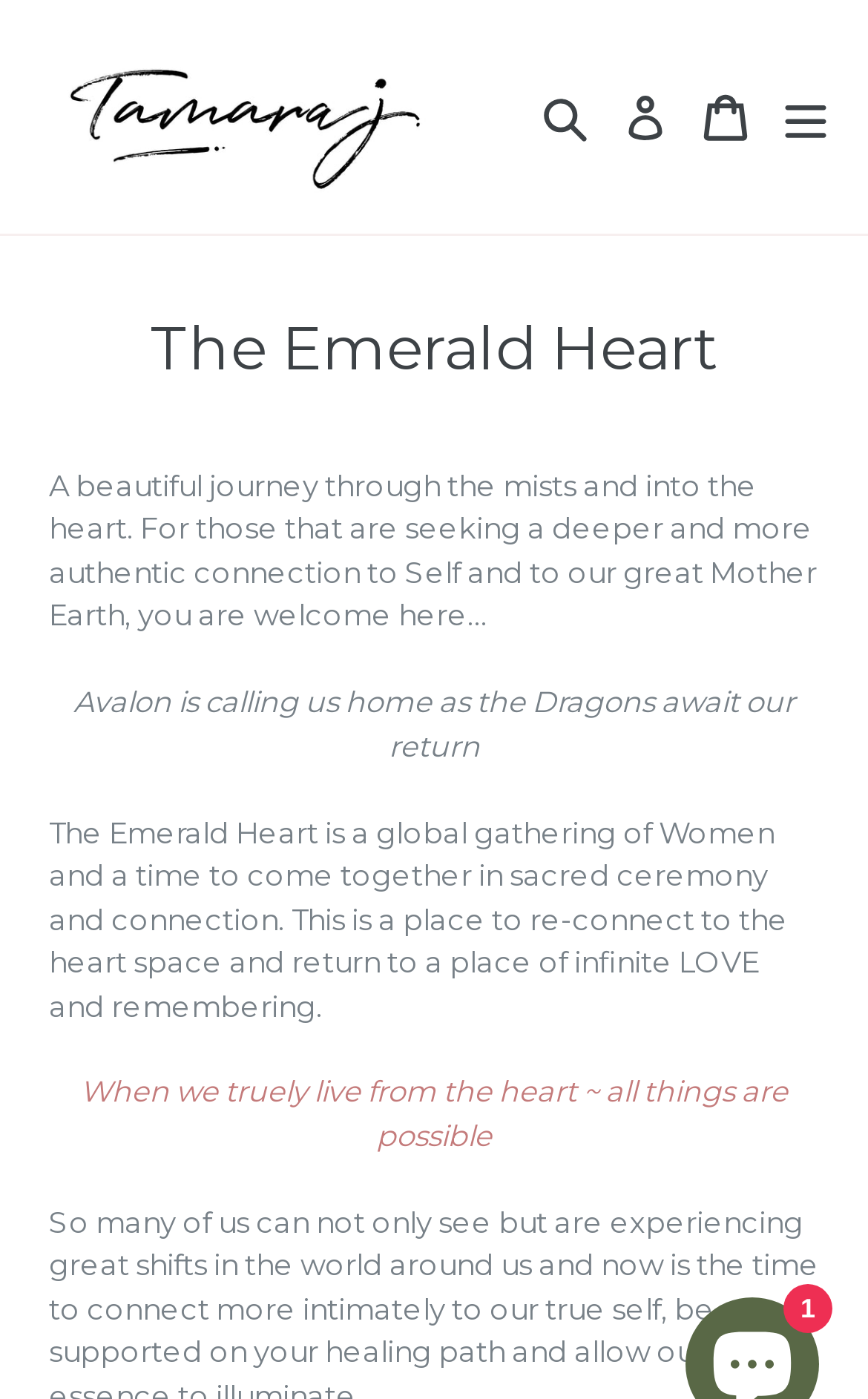How many links are on the top navigation bar?
From the screenshot, supply a one-word or short-phrase answer.

3